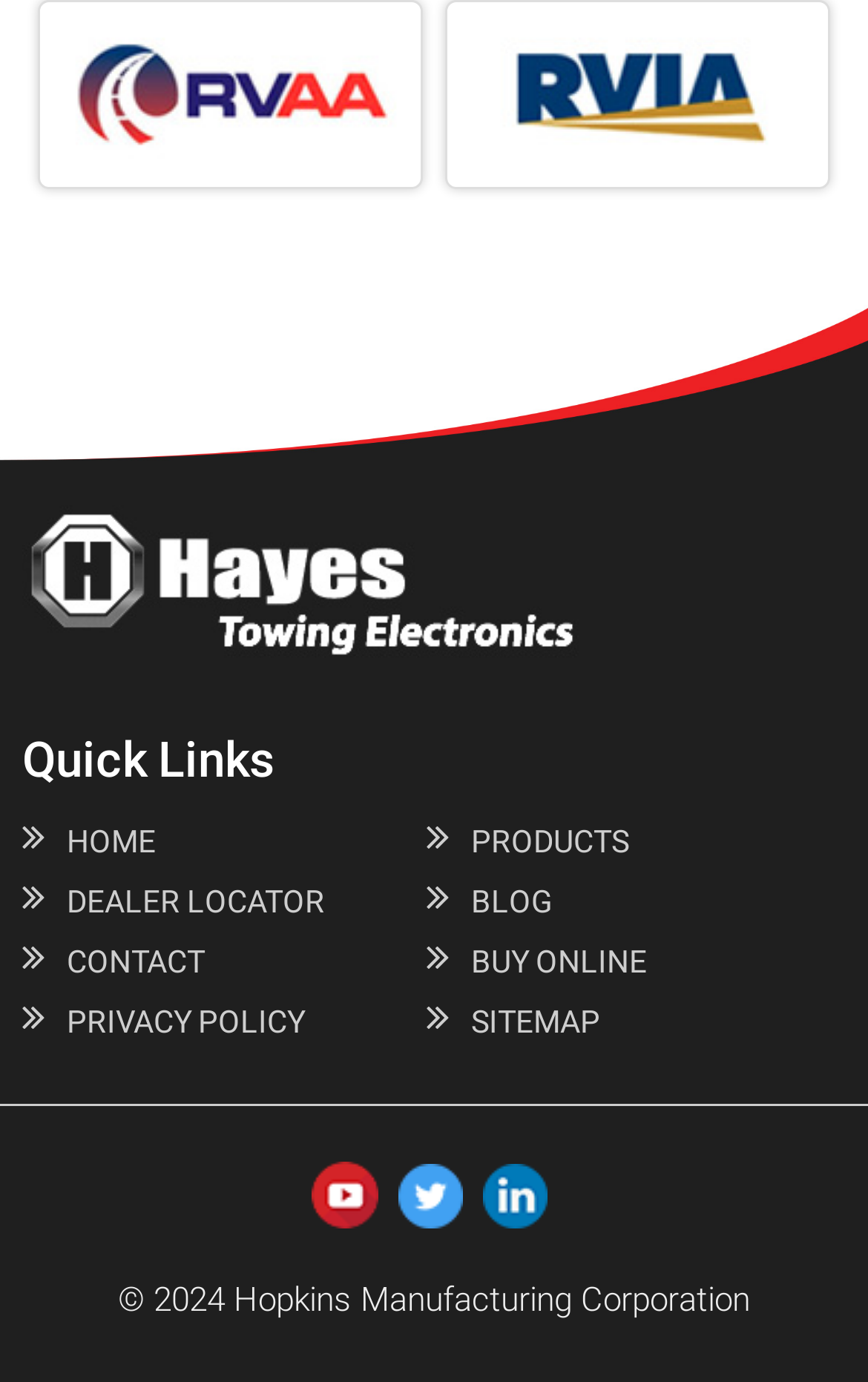Please determine the bounding box coordinates for the element that should be clicked to follow these instructions: "Go to DEALER LOCATOR".

[0.077, 0.64, 0.374, 0.665]